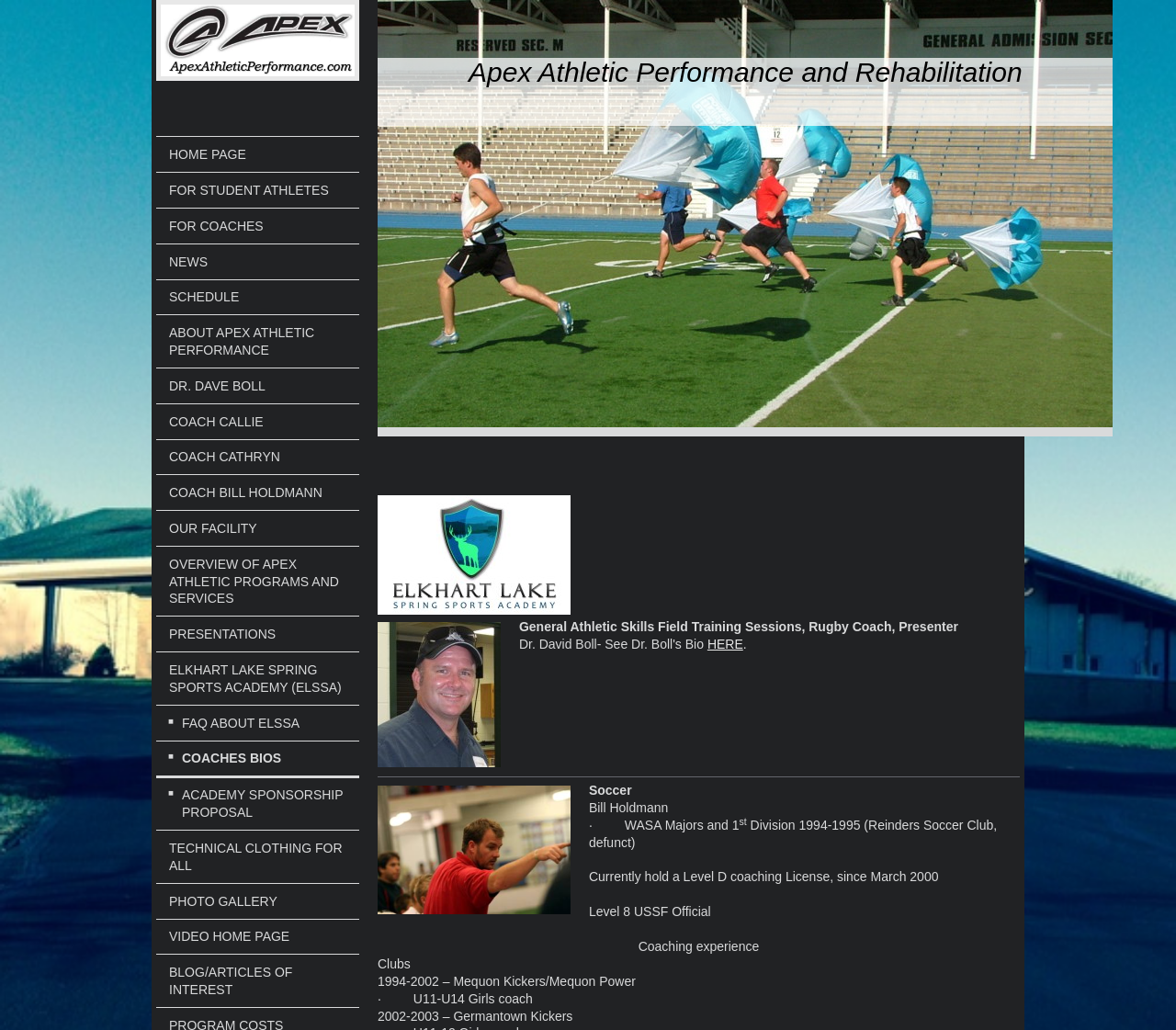Identify the bounding box coordinates for the element you need to click to achieve the following task: "Click on the HOME PAGE link". The coordinates must be four float values ranging from 0 to 1, formatted as [left, top, right, bottom].

[0.133, 0.133, 0.305, 0.167]